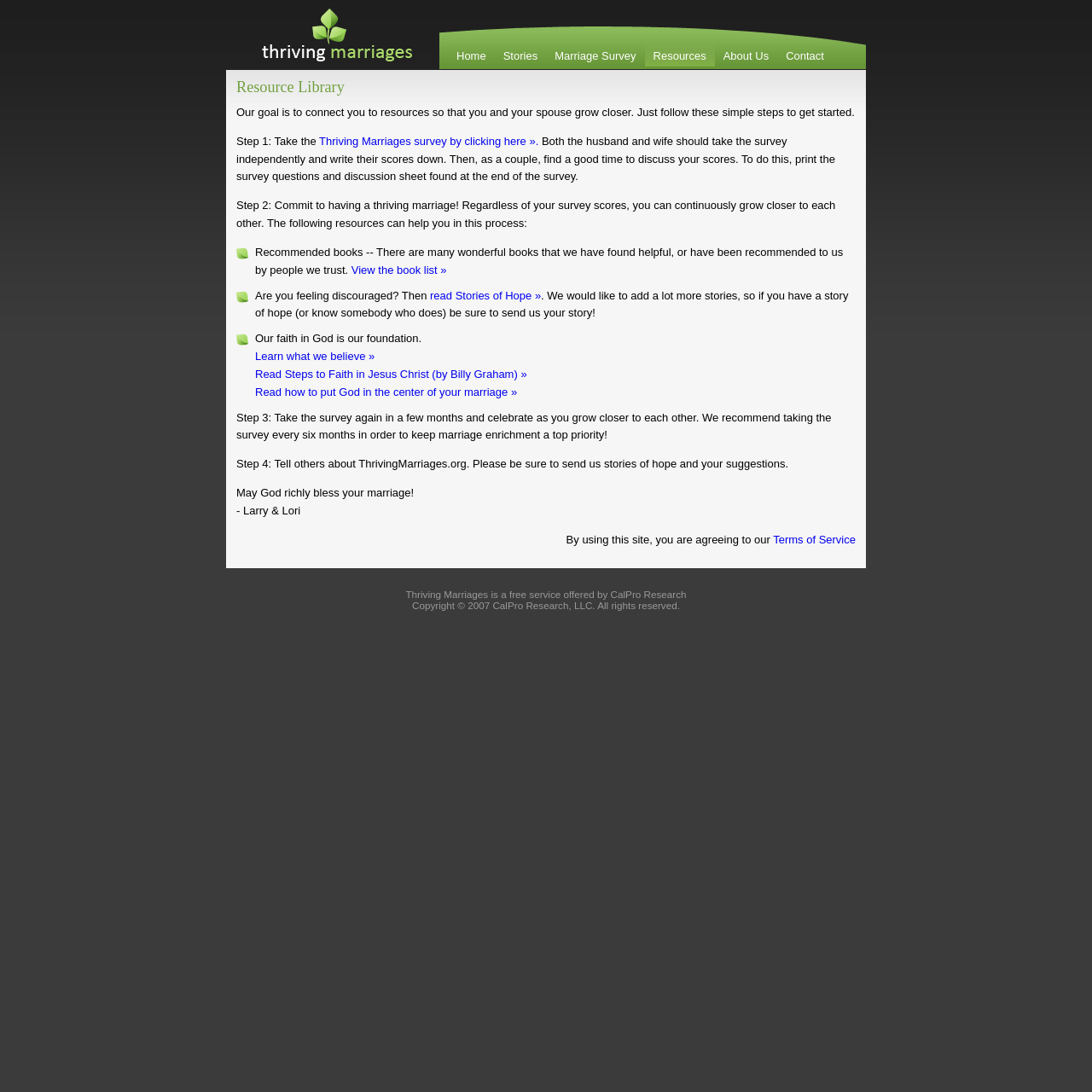Please specify the bounding box coordinates of the clickable region necessary for completing the following instruction: "Click on the 'Home' link". The coordinates must consist of four float numbers between 0 and 1, i.e., [left, top, right, bottom].

[0.418, 0.045, 0.445, 0.057]